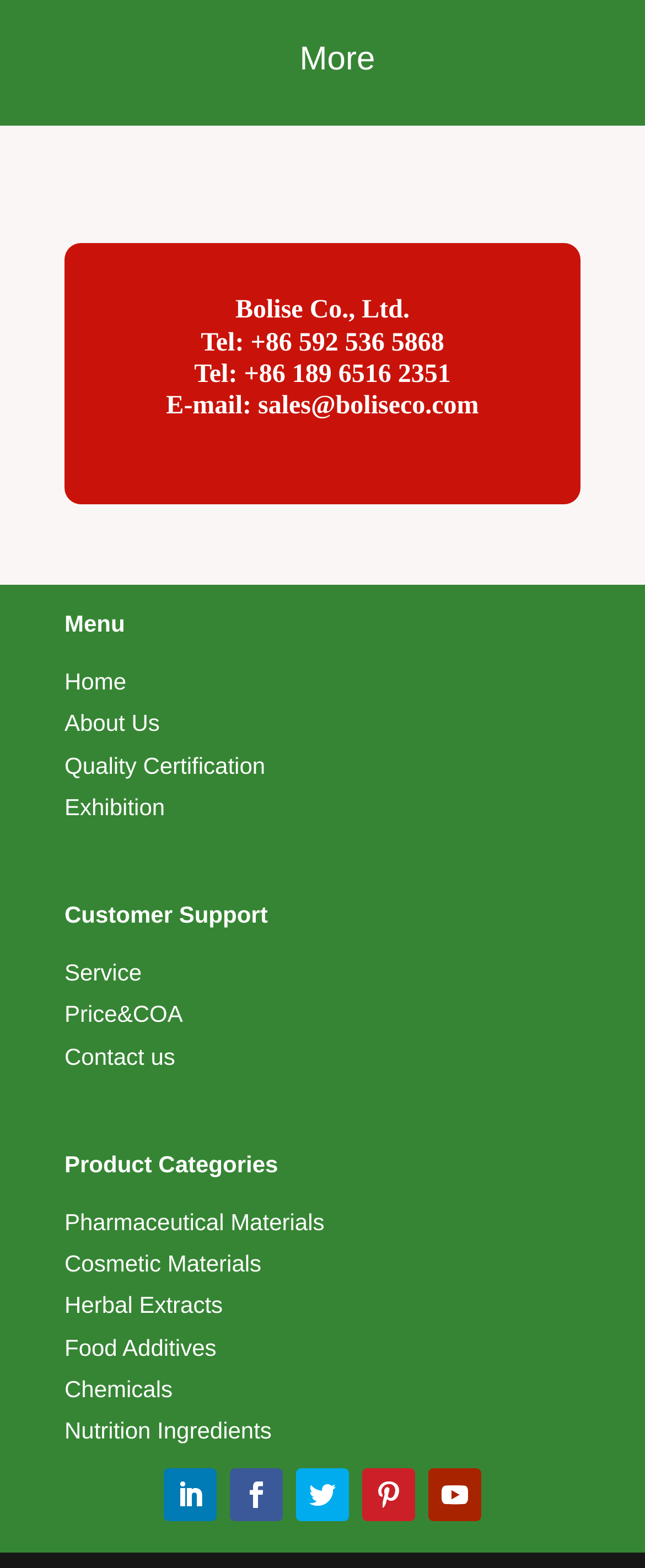Using the element description: "Follow", determine the bounding box coordinates for the specified UI element. The coordinates should be four float numbers between 0 and 1, [left, top, right, bottom].

[0.254, 0.936, 0.336, 0.97]